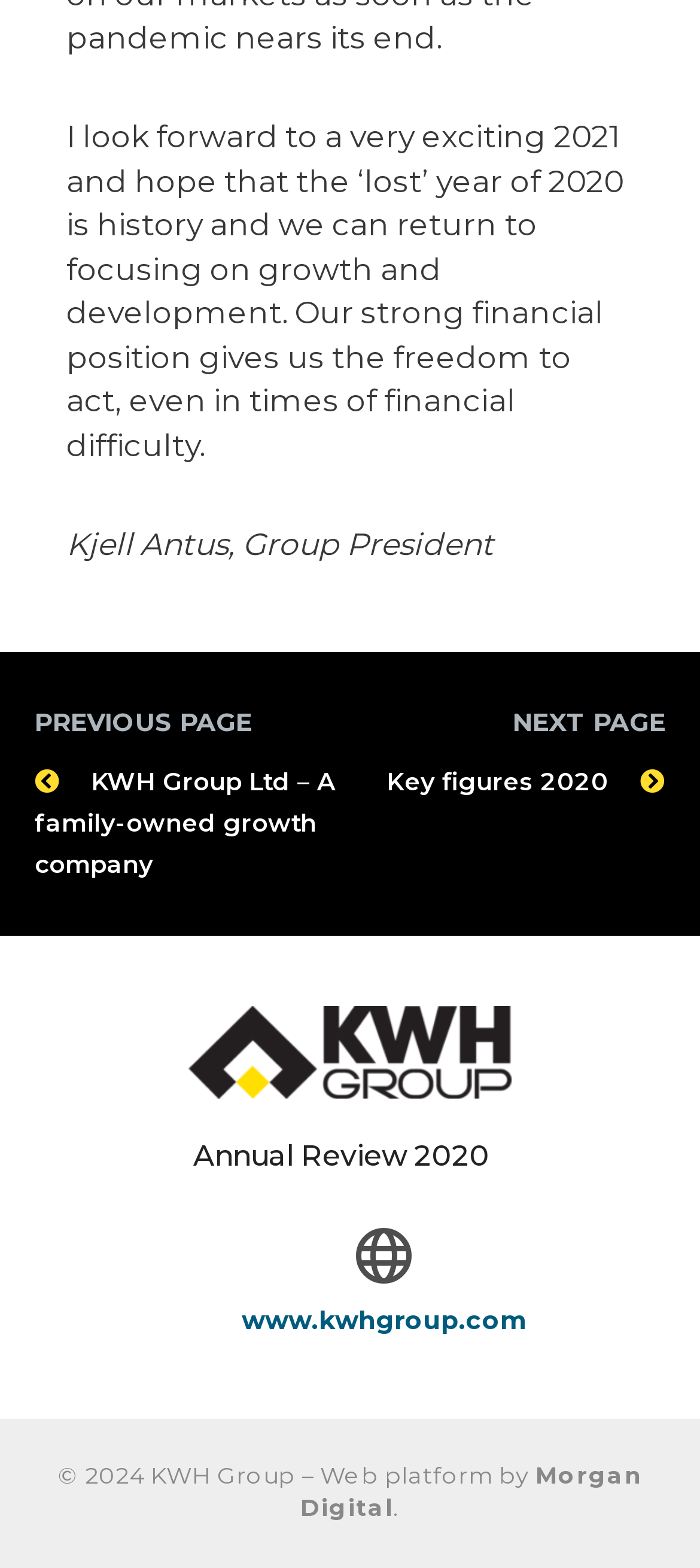Respond concisely with one word or phrase to the following query:
What is the website of the company?

www.kwhgroup.com